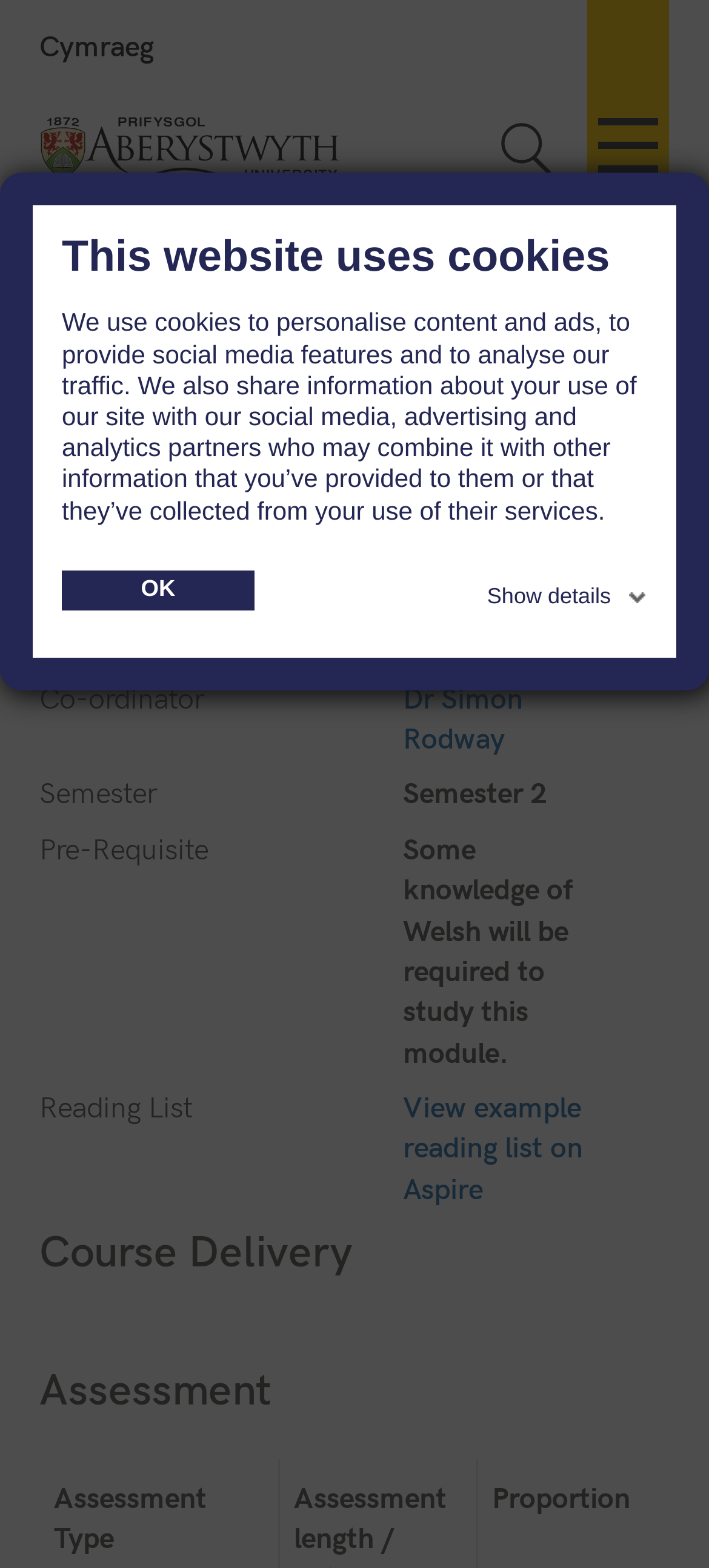In which semester is the module Early Medieval Welsh Poetry offered?
Kindly offer a comprehensive and detailed response to the question.

I found the module title 'Early Medieval Welsh Poetry' and its corresponding semester 'Semester 2' in the module information section.